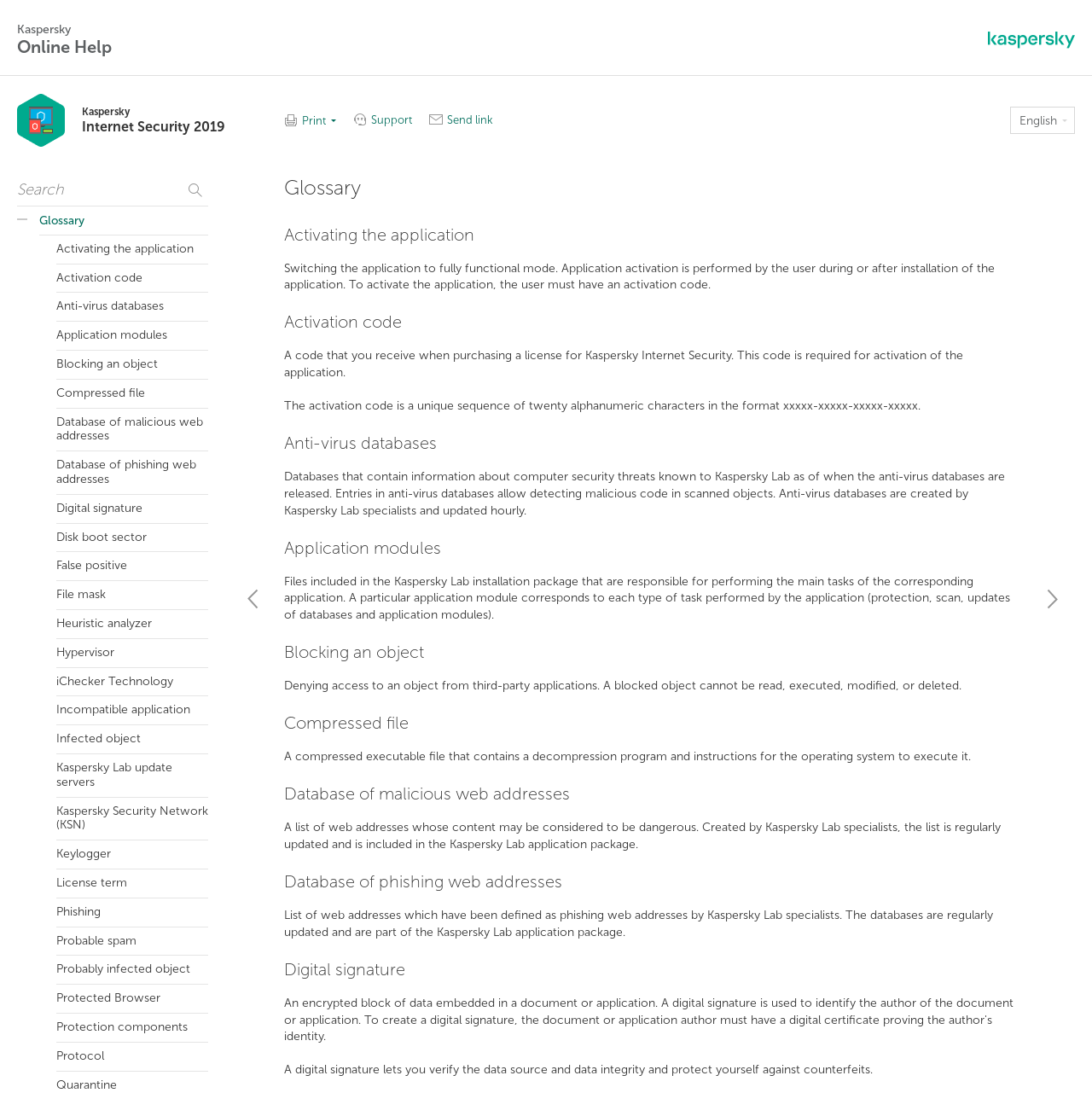Please find and report the bounding box coordinates of the element to click in order to perform the following action: "Go to Kaspersky Online Help". The coordinates should be expressed as four float numbers between 0 and 1, in the format [left, top, right, bottom].

[0.016, 0.02, 0.496, 0.051]